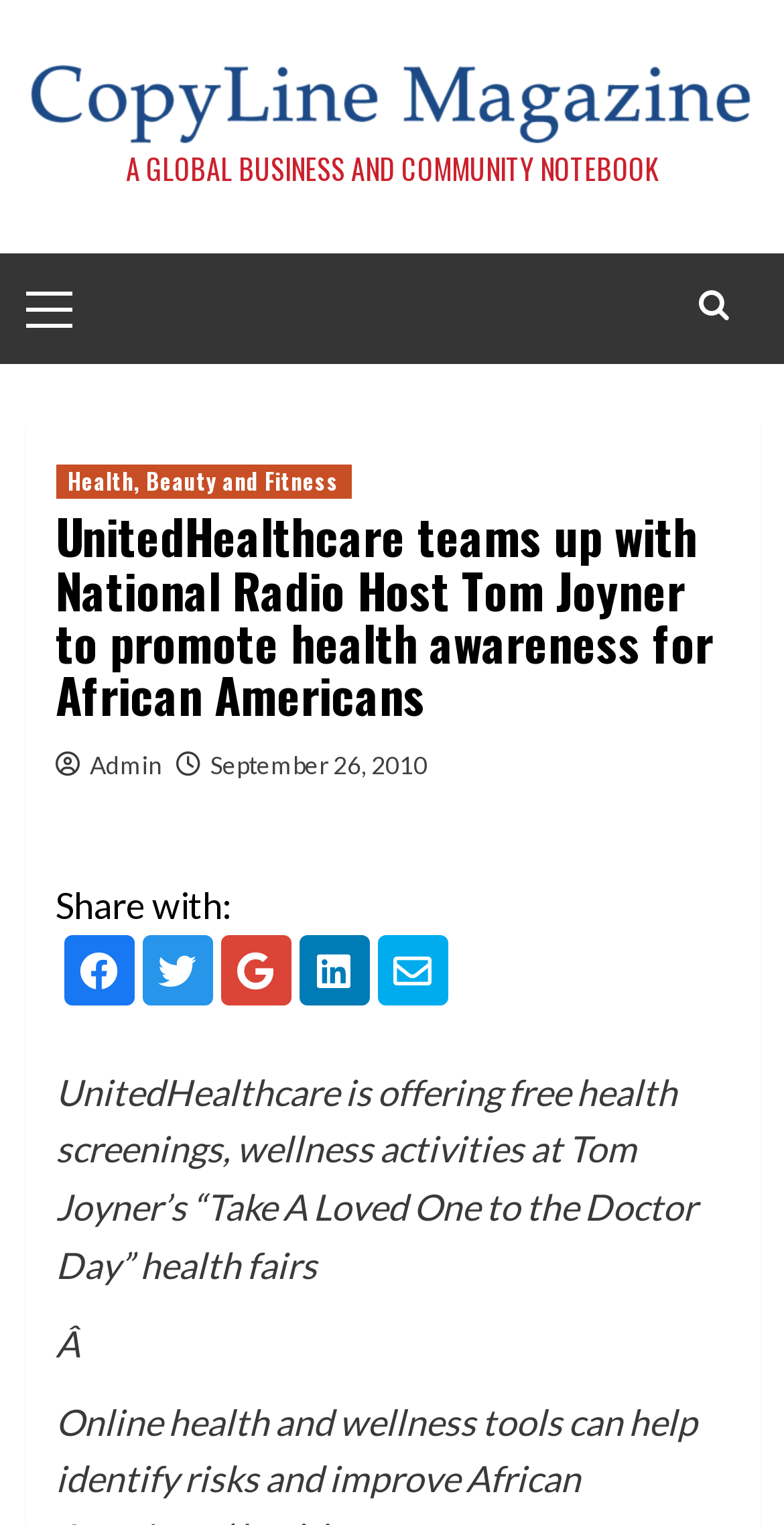Please answer the following question using a single word or phrase: 
What is UnitedHealthcare offering?

Free health screenings